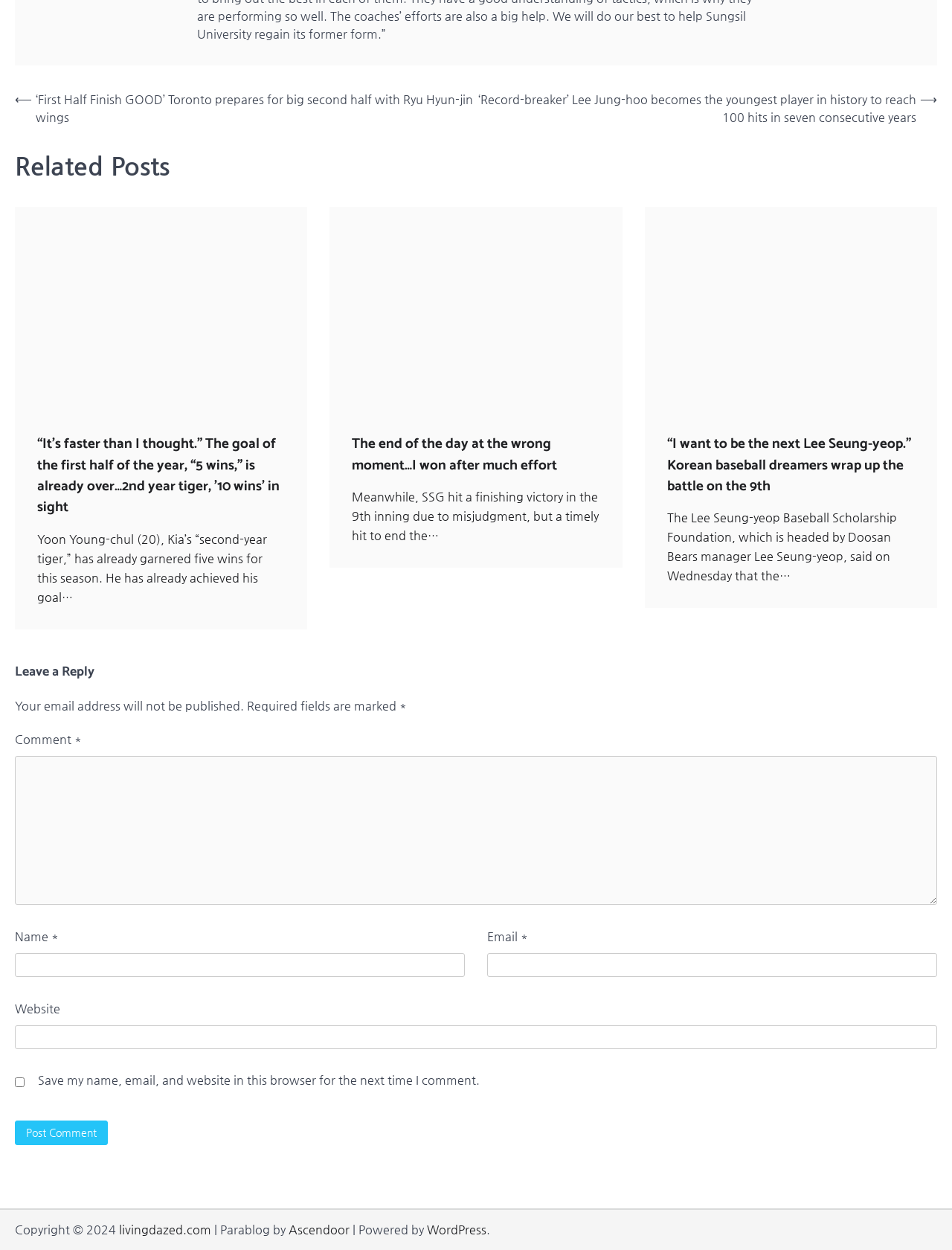Determine the coordinates of the bounding box for the clickable area needed to execute this instruction: "Click on the '“It’s faster than I thought.” The goal of the first half of the year, “5 wins,” is already over…2nd year tiger, ’10 wins’ in sight' link".

[0.039, 0.346, 0.294, 0.415]